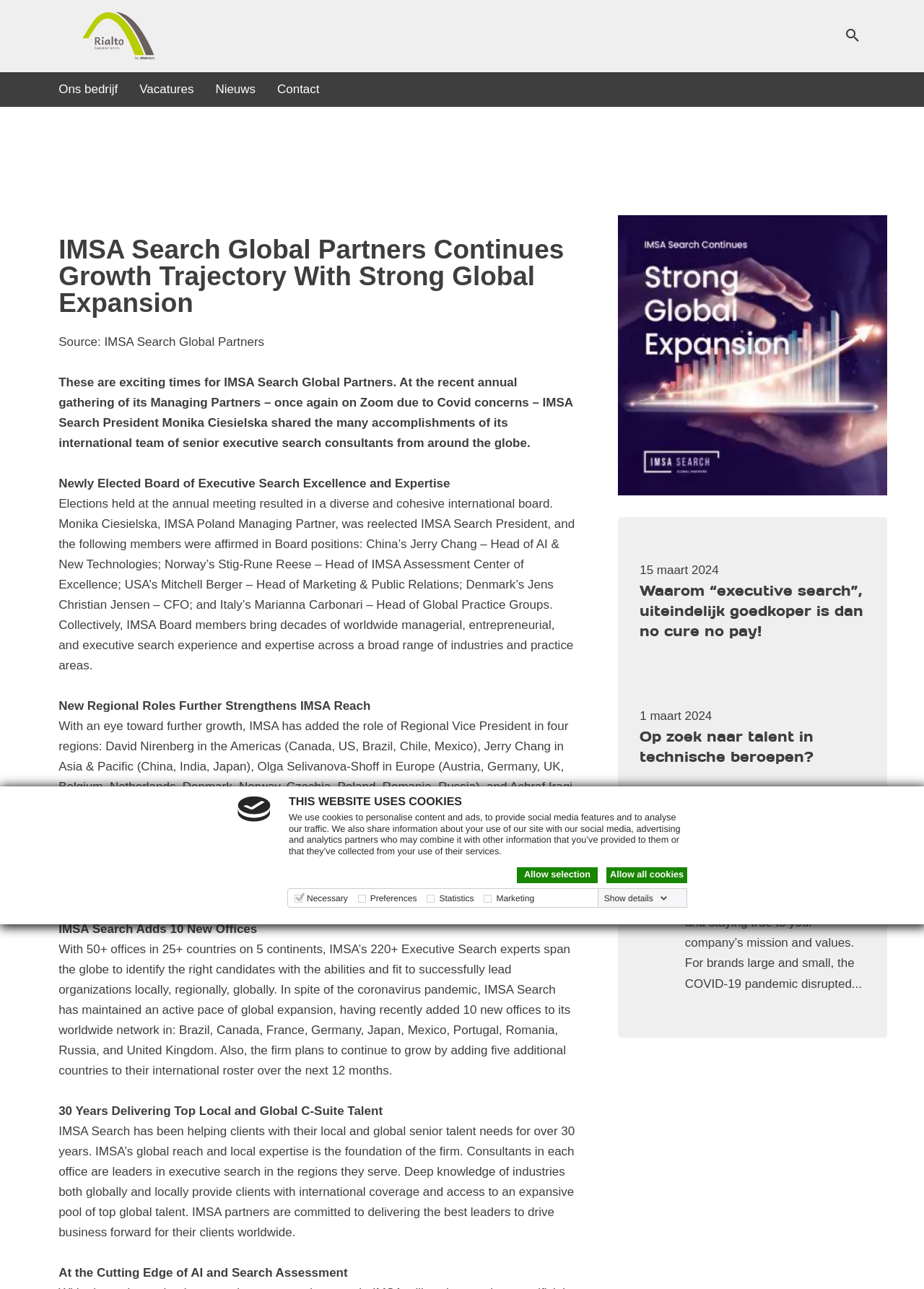Find the bounding box coordinates for the area you need to click to carry out the instruction: "Click the logo". The coordinates should be four float numbers between 0 and 1, indicated as [left, top, right, bottom].

[0.257, 0.618, 0.293, 0.638]